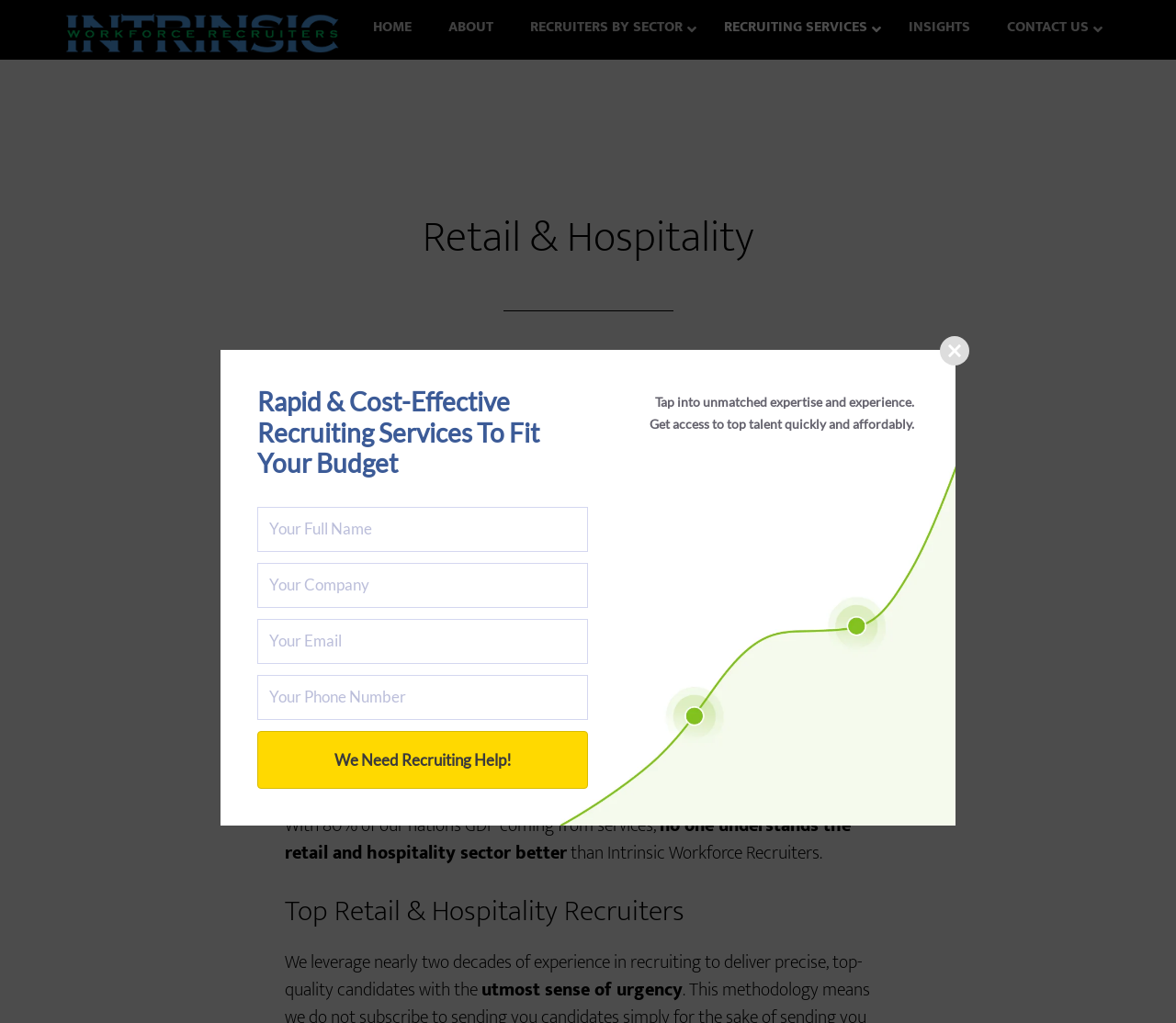Provide a thorough and detailed response to the question by examining the image: 
What is the benefit of using the recruiting firm's services?

The benefit of using the recruiting firm's services can be found in the static text 'Rapid & Cost-Effective Recruiting Services To Fit Your Budget'. This suggests that the firm's services provide a rapid and cost-effective solution for recruiting needs, which is beneficial for clients.